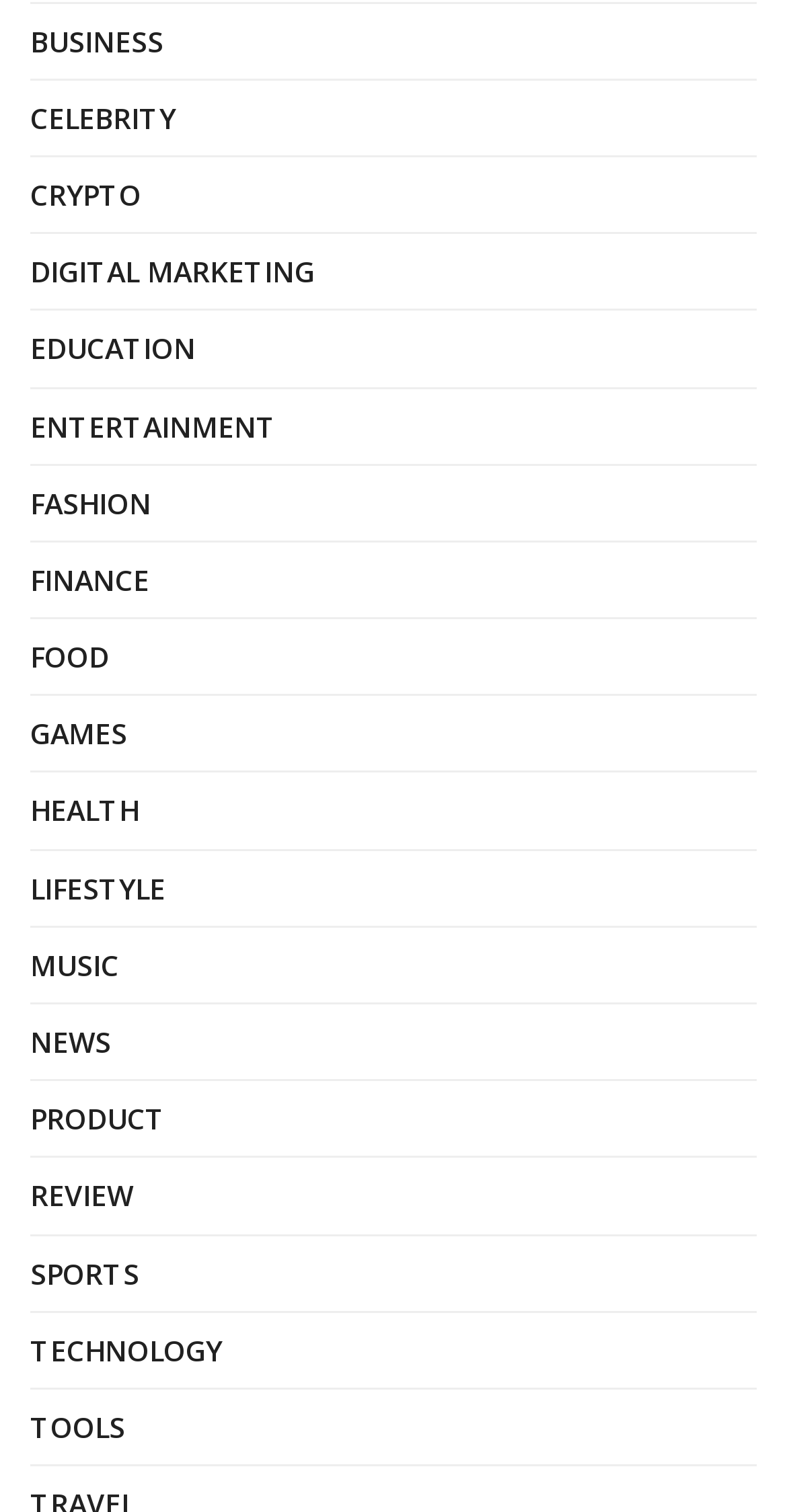Pinpoint the bounding box coordinates of the area that should be clicked to complete the following instruction: "Access FASHION". The coordinates must be given as four float numbers between 0 and 1, i.e., [left, top, right, bottom].

[0.038, 0.316, 0.192, 0.349]